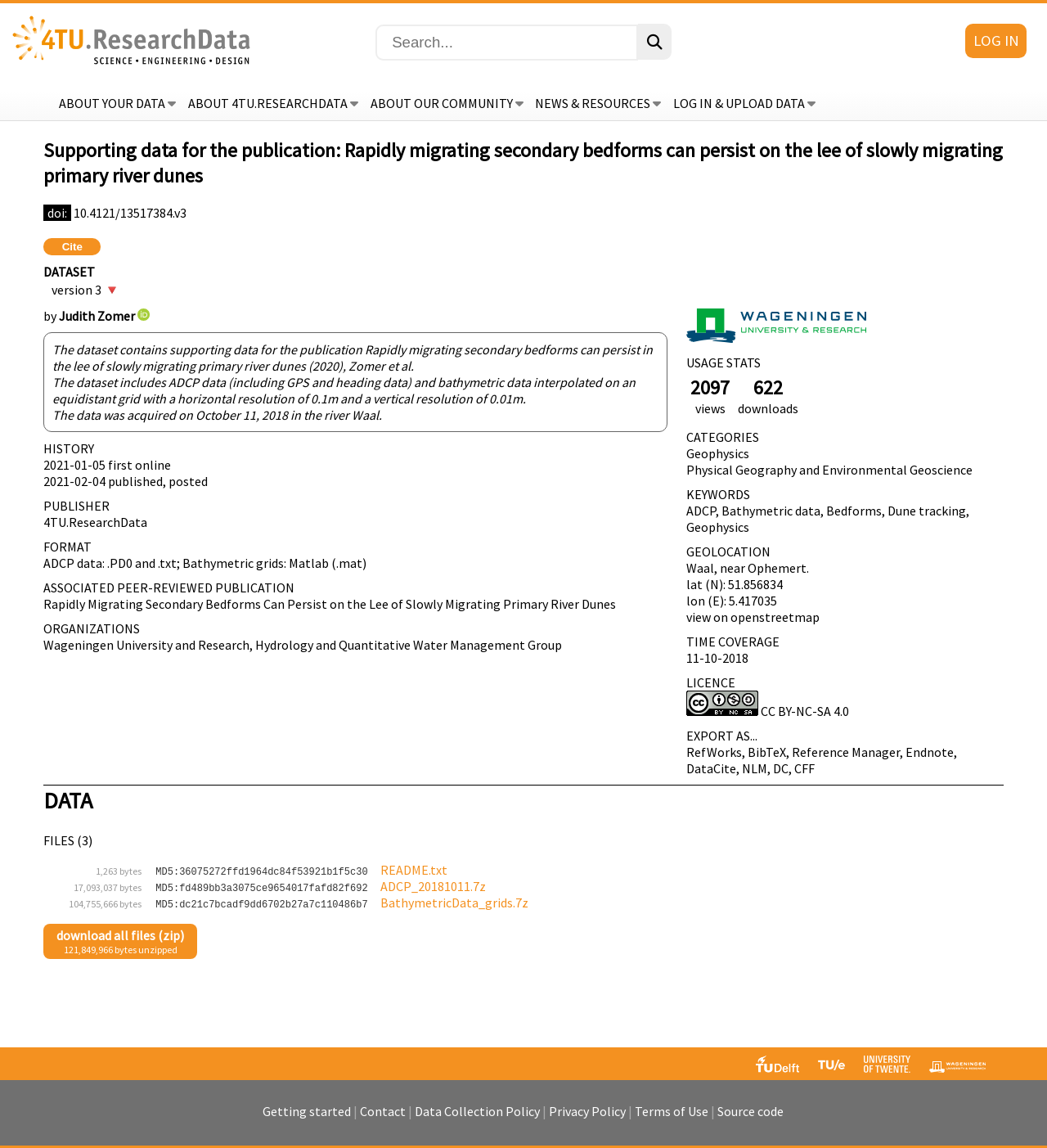Locate the bounding box coordinates of the element you need to click to accomplish the task described by this instruction: "Log in".

[0.922, 0.029, 1.0, 0.043]